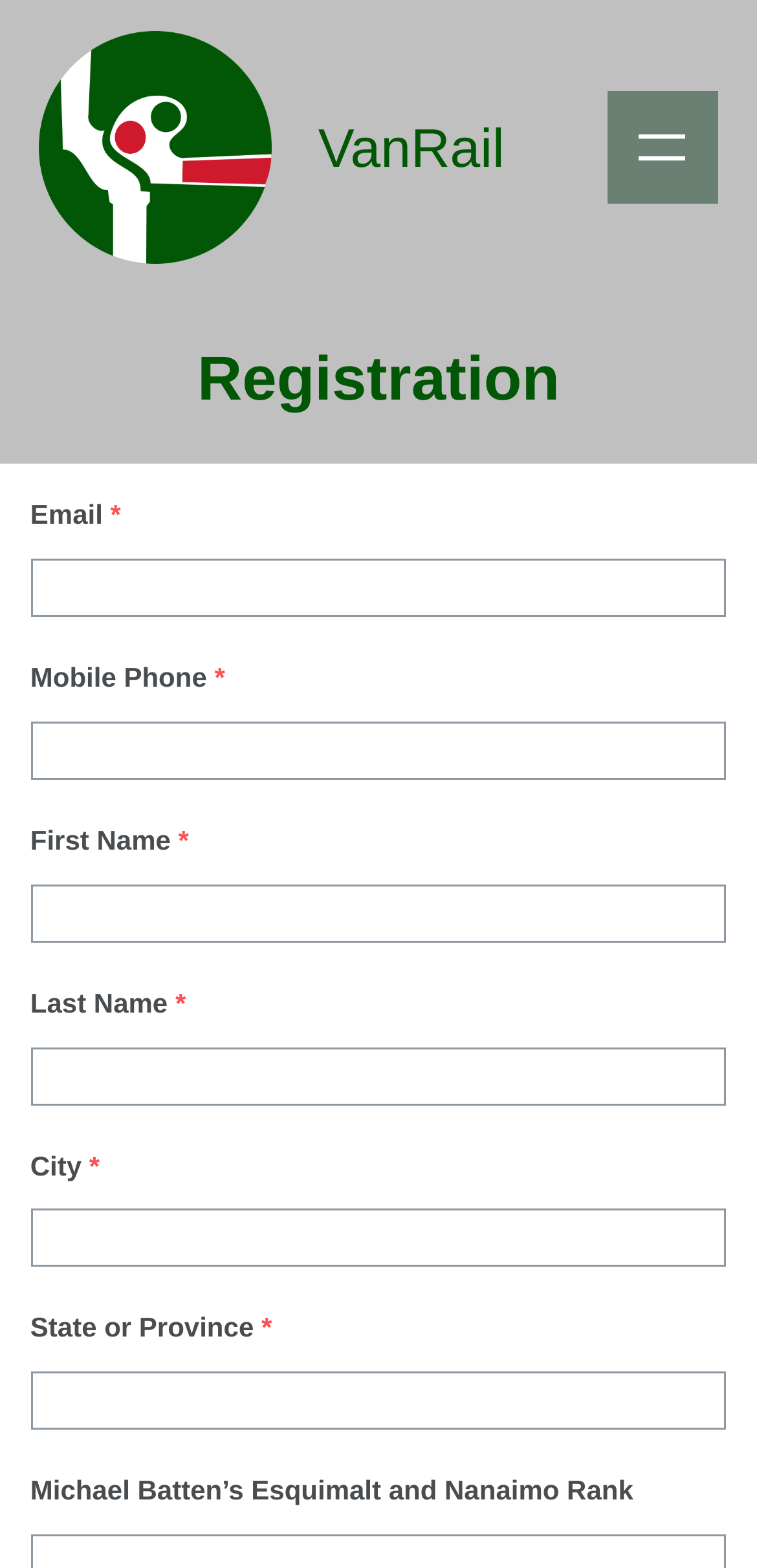Please identify the bounding box coordinates of the region to click in order to complete the given instruction: "fill in first name". The coordinates should be four float numbers between 0 and 1, i.e., [left, top, right, bottom].

[0.04, 0.564, 0.96, 0.601]